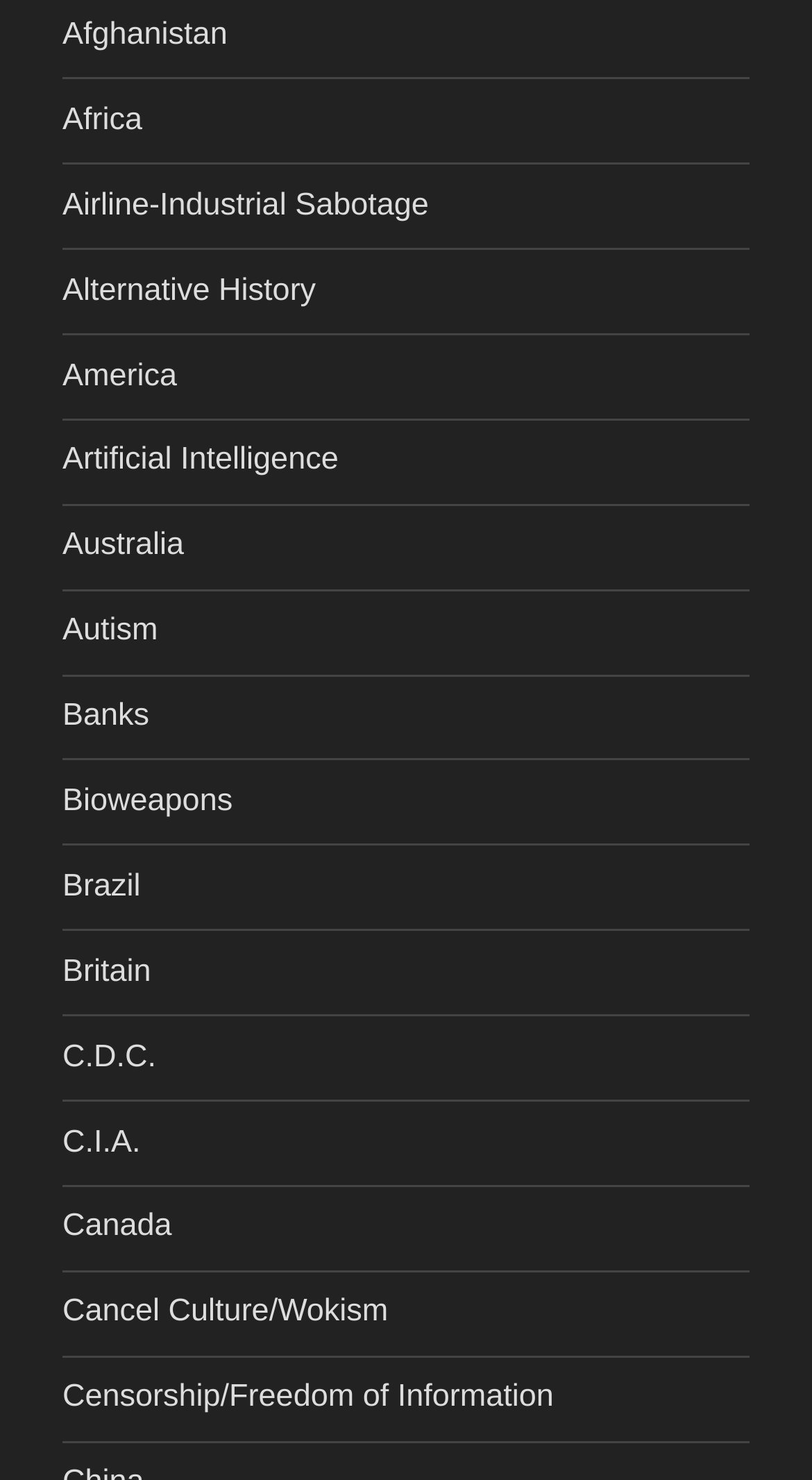Please determine the bounding box coordinates of the area that needs to be clicked to complete this task: 'Explore the topic of Cancel Culture/Wokism'. The coordinates must be four float numbers between 0 and 1, formatted as [left, top, right, bottom].

[0.077, 0.874, 0.478, 0.898]